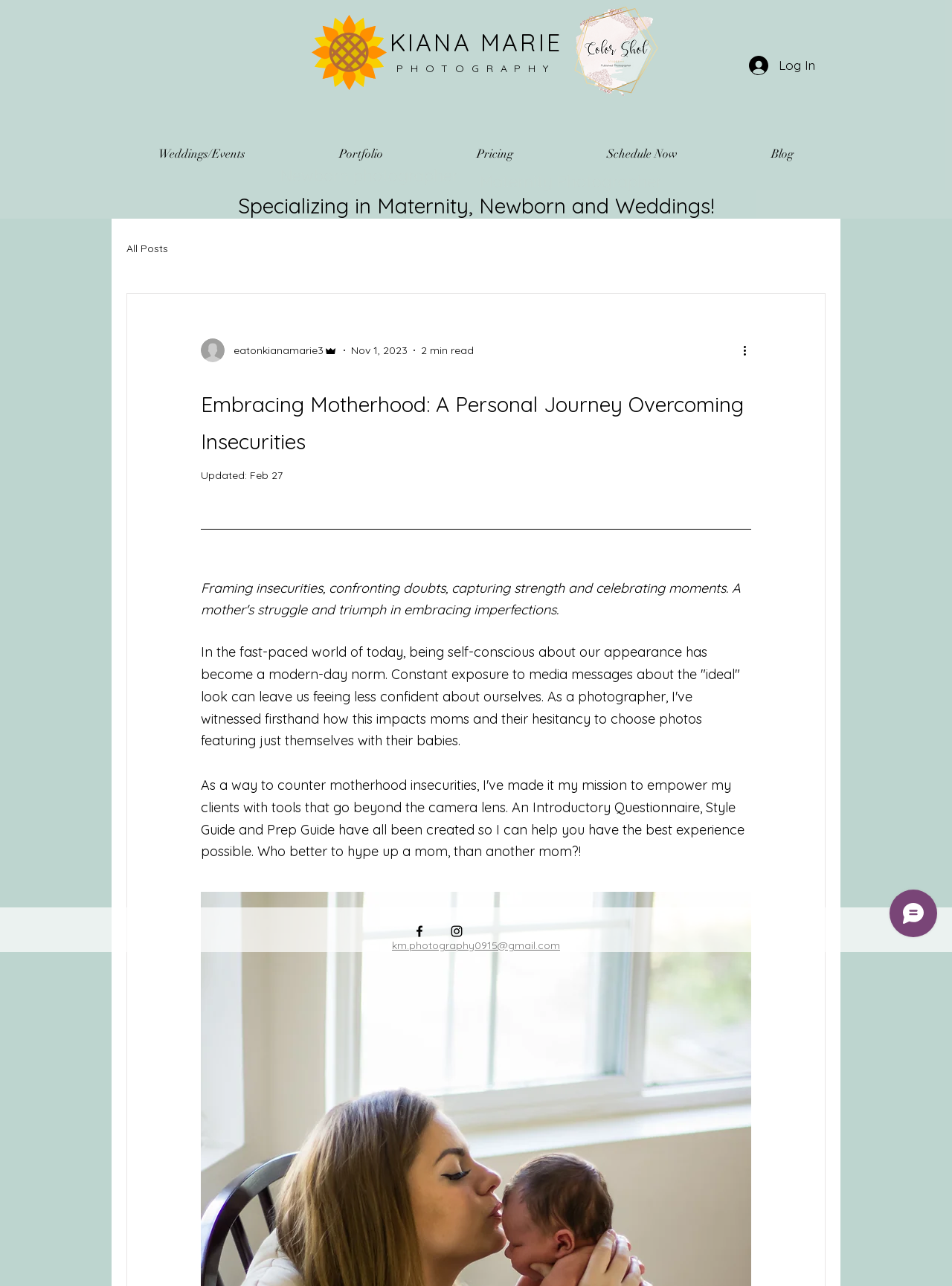Examine the image and give a thorough answer to the following question:
How many social media platforms are listed?

In the social bar section, there are two social media platforms listed, which are Facebook and Instagram, each with its own link and icon.